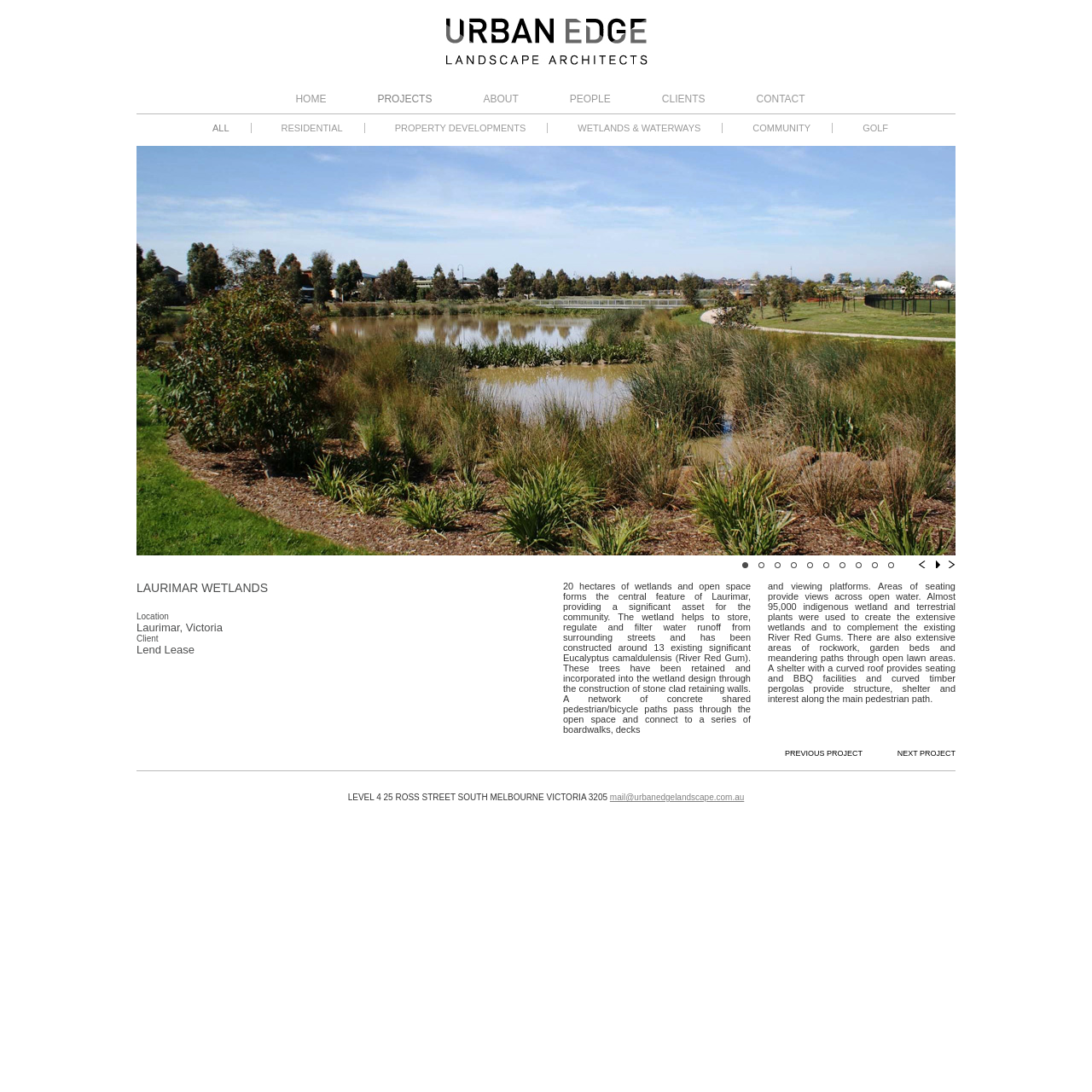Explain the contents of the webpage comprehensively.

The webpage is about Urban Edge Landscape Architects, an award-winning landscape design firm based in Melbourne. At the top left corner, there is a logo image, and next to it, there are seven navigation links: HOME, PROJECTS, ABOUT, PEOPLE, CLIENTS, and CONTACT. Below these links, there are nine project category links: ALL, RESIDENTIAL, PROPERTY DEVELOPMENTS, WETLANDS & WATERWAYS, COMMUNITY, and GOLF.

The main content of the webpage is a project showcase, featuring LAURIMAR WETLANDS, a landscape design project in Laurimar, Victoria. The project description is divided into three columns. The left column contains the project title, location, and client information. The middle column is empty, and the right column has a detailed description of the project, including its features, such as wetlands, open space, pedestrian/bicycle paths, boardwalks, and viewing platforms.

Below the project description, there are ten numbered links, likely pagination for the project showcase. Next to these links, there are previous and next project navigation links. At the bottom of the page, there is a footer section with the company's address and email address.

Overall, the webpage has a clean and organized layout, with a focus on showcasing the company's project portfolio and providing easy navigation to different sections of the website.